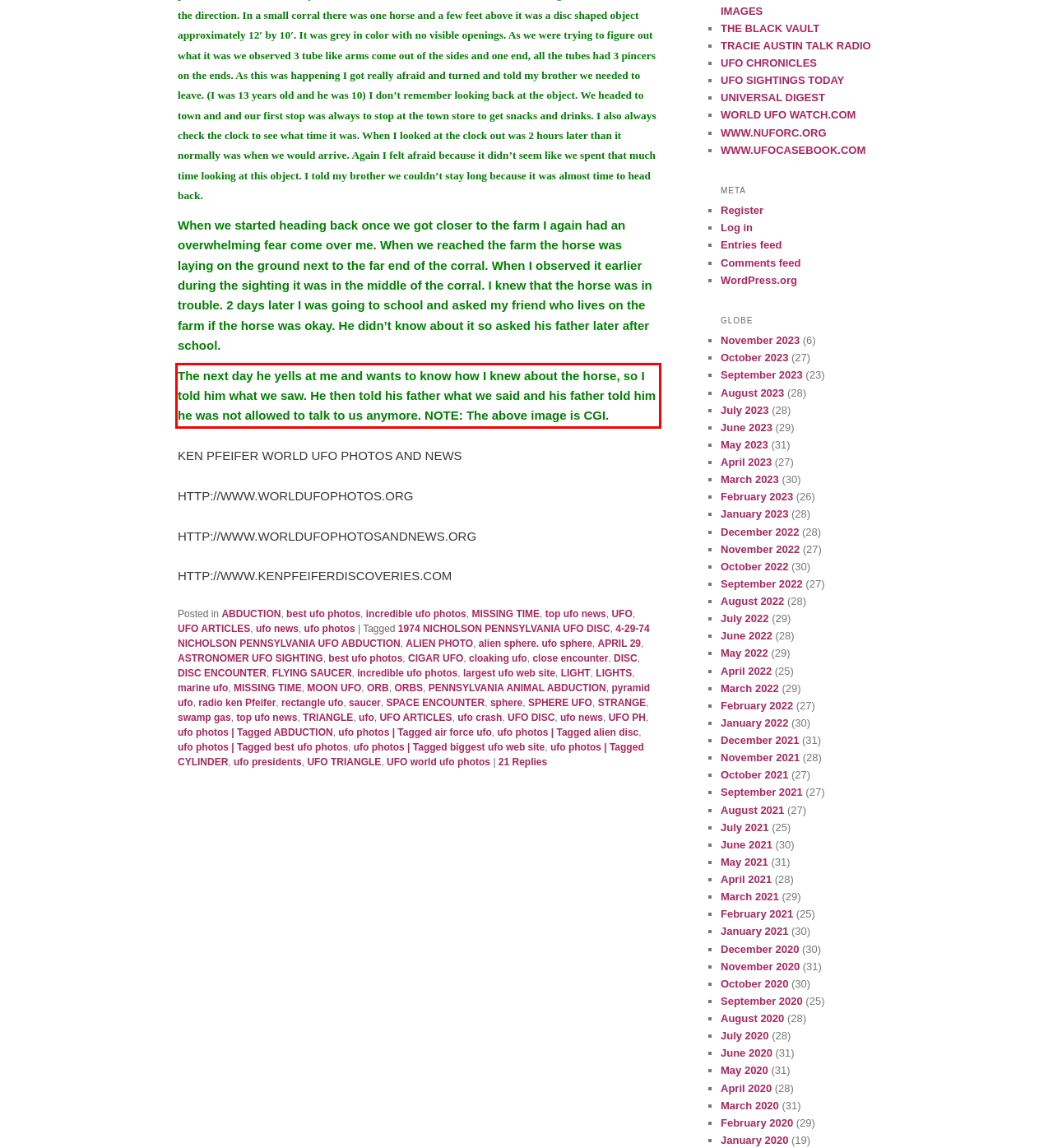Given a screenshot of a webpage containing a red bounding box, perform OCR on the text within this red bounding box and provide the text content.

The next day he yells at me and wants to know how I knew about the horse, so I told him what we saw. He then told his father what we said and his father told him he was not allowed to talk to us anymore. NOTE: The above image is CGI.